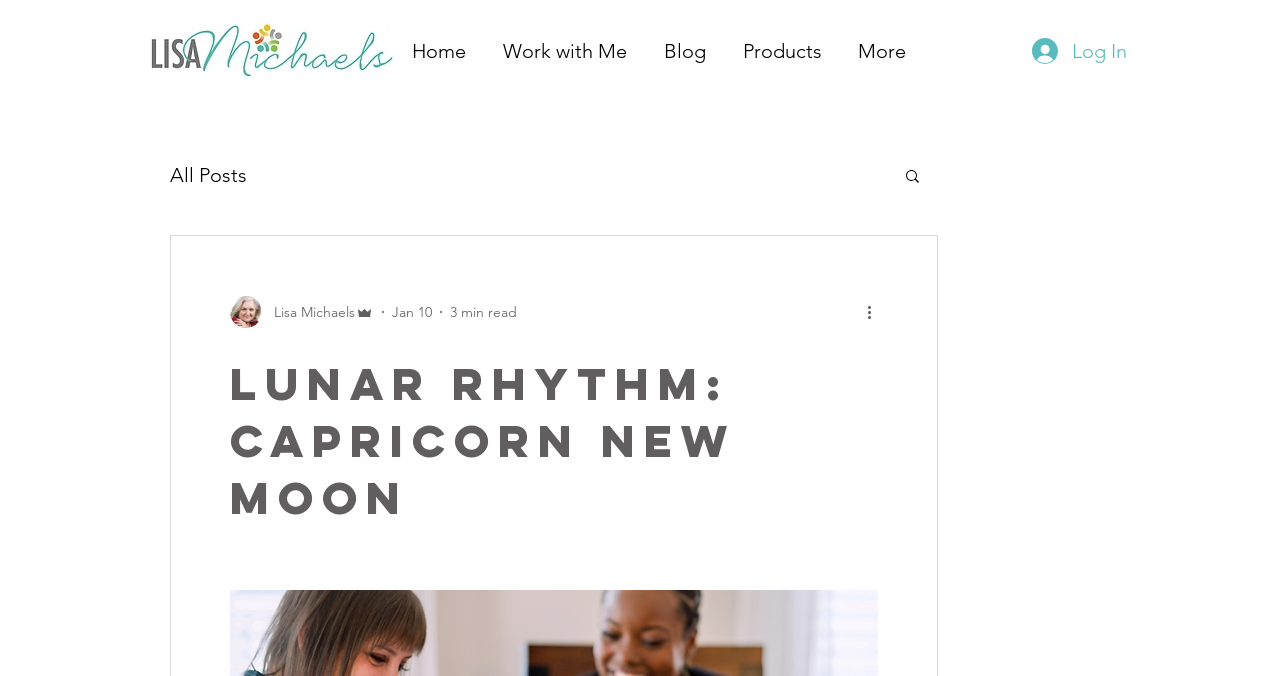Identify the bounding box for the element characterized by the following description: "Blog".

[0.504, 0.034, 0.566, 0.117]